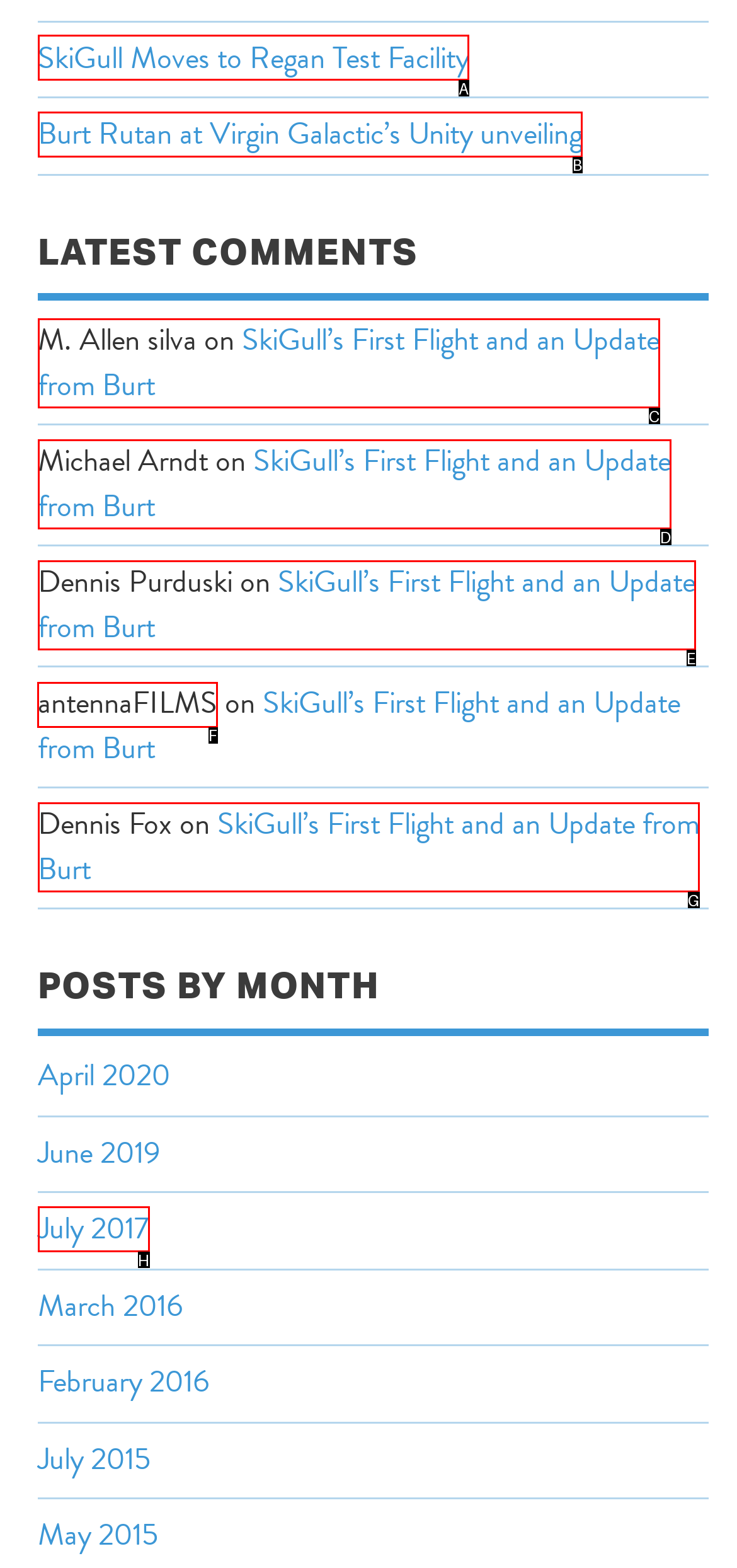Select the proper UI element to click in order to perform the following task: View the post from antennaFILMS. Indicate your choice with the letter of the appropriate option.

F